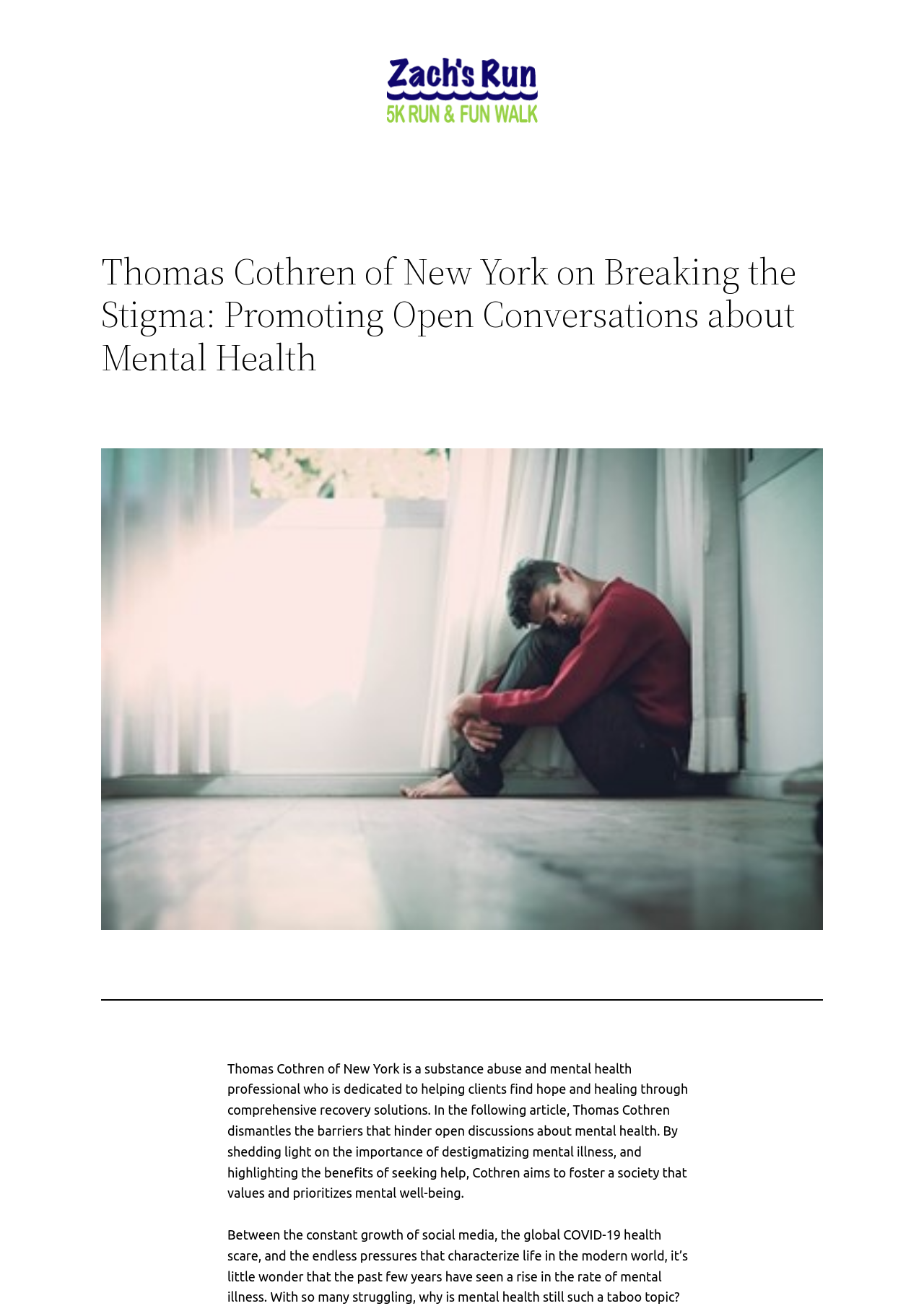What is the bounding box coordinate of the image of Thomas Cothren?
Deliver a detailed and extensive answer to the question.

The bounding box coordinate of the image of Thomas Cothren is [0.109, 0.343, 0.891, 0.712], as specified in the figure element with the image of Thomas Cothren.